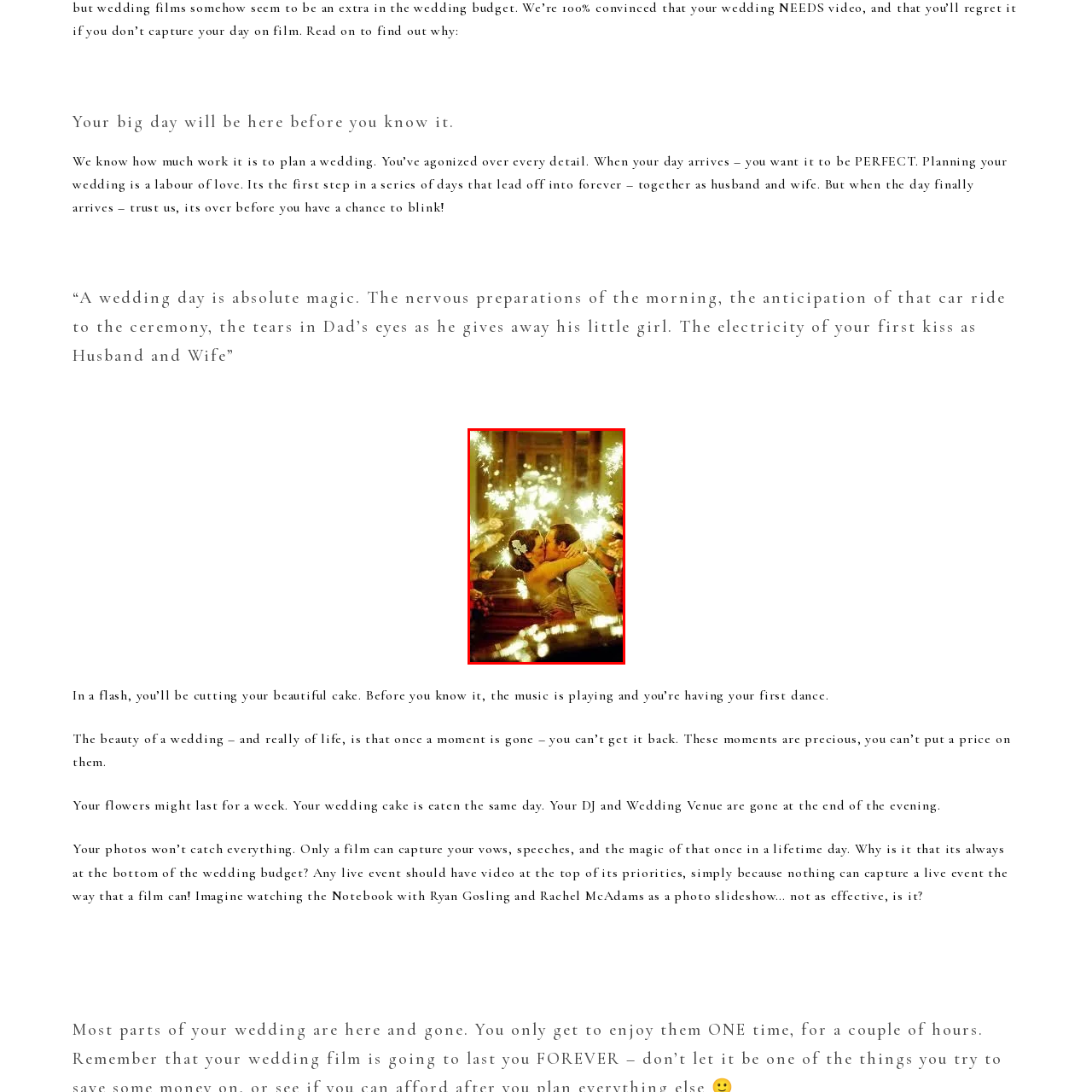What is the bride wearing on her hair?
Direct your attention to the image encased in the red bounding box and answer the question thoroughly, relying on the visual data provided.

The caption specifically mentions that the bride is adorned with a delicate hair accessory, which implies that she has some kind of decorative item on her hair, adding to her overall wedding attire.